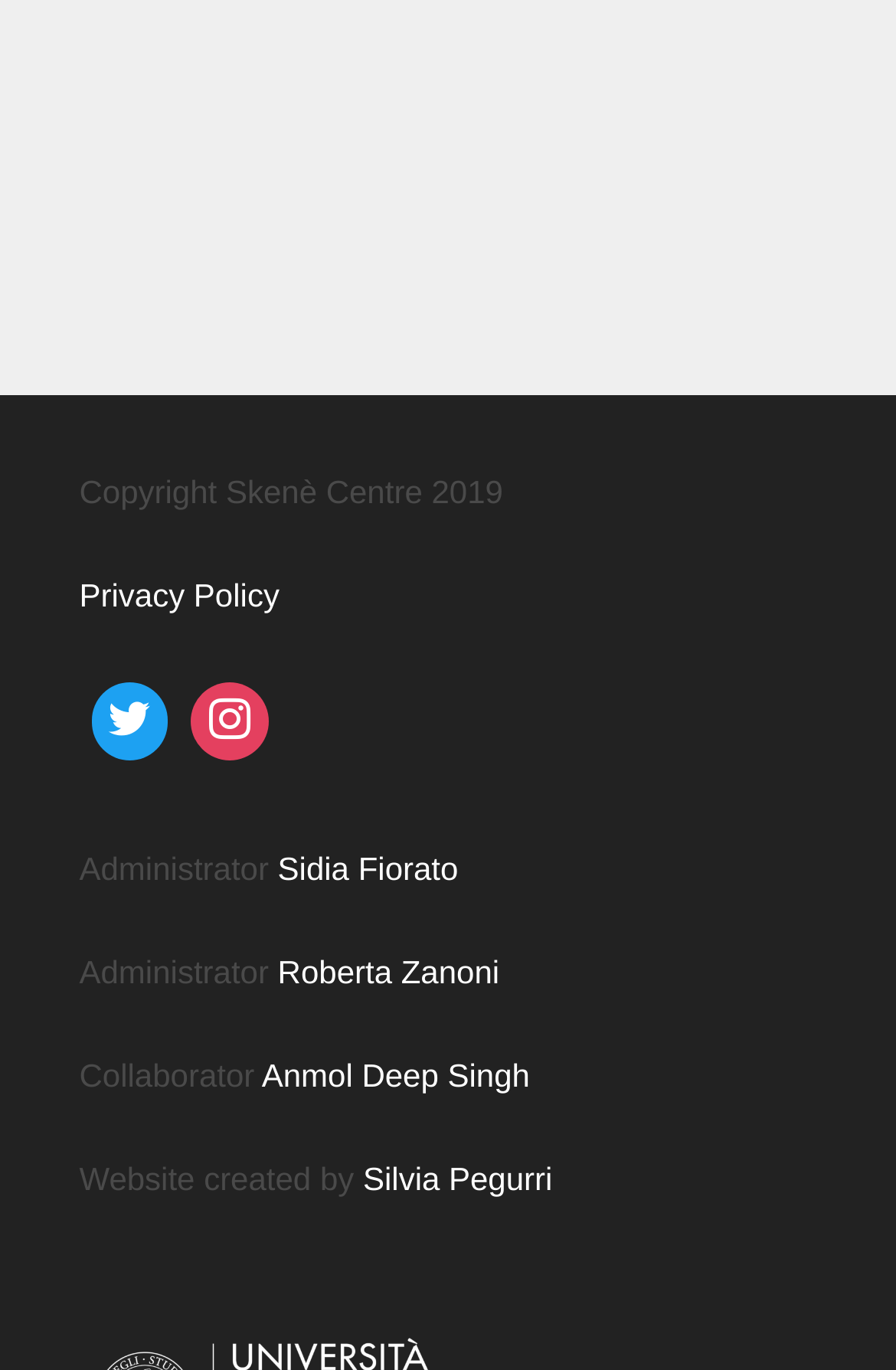What is the role of Sidia Fiorato?
Answer the question with just one word or phrase using the image.

Administrator